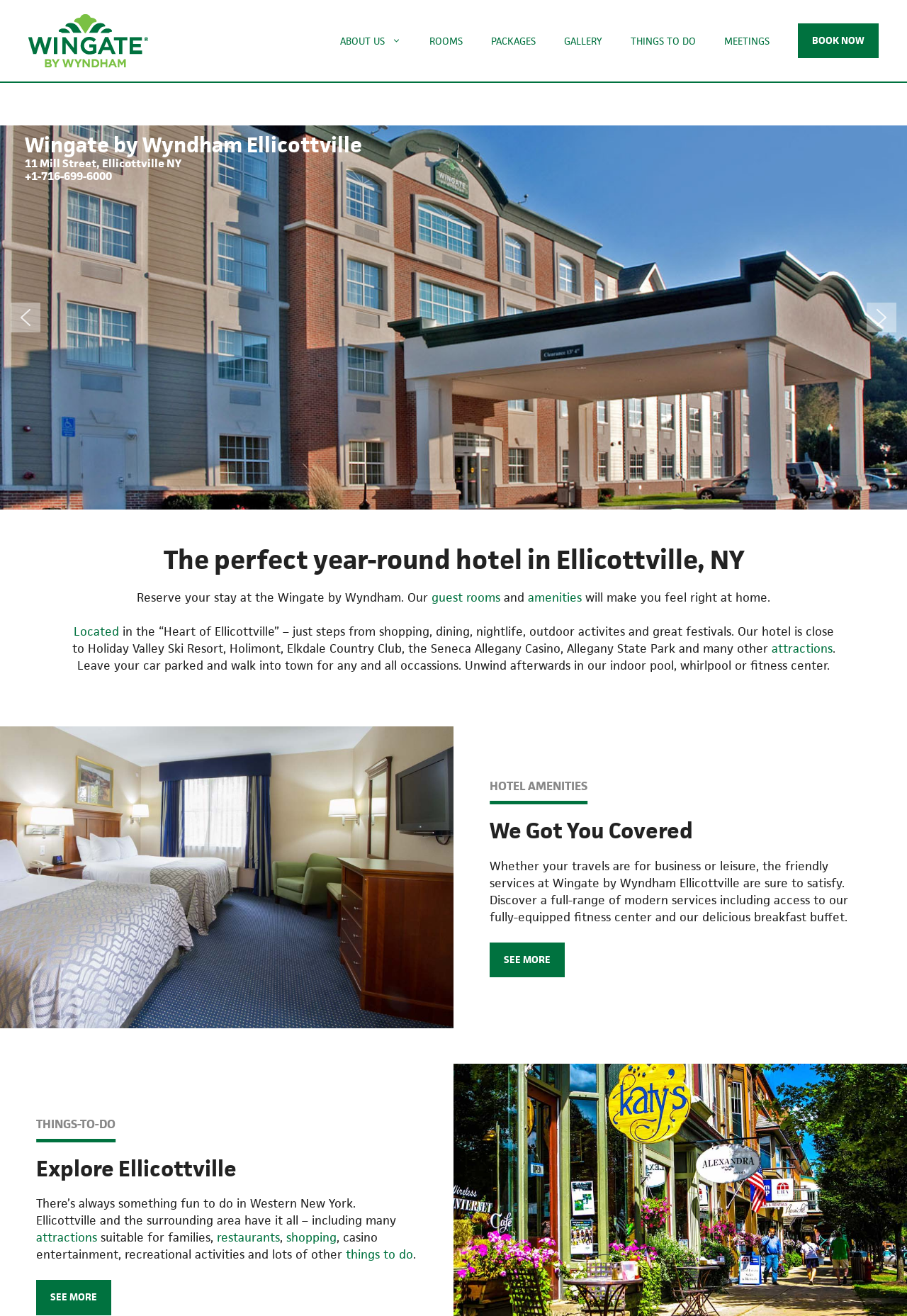Kindly determine the bounding box coordinates for the clickable area to achieve the given instruction: "Click the SEE MORE link under HOTEL AMENITIES".

[0.54, 0.716, 0.623, 0.743]